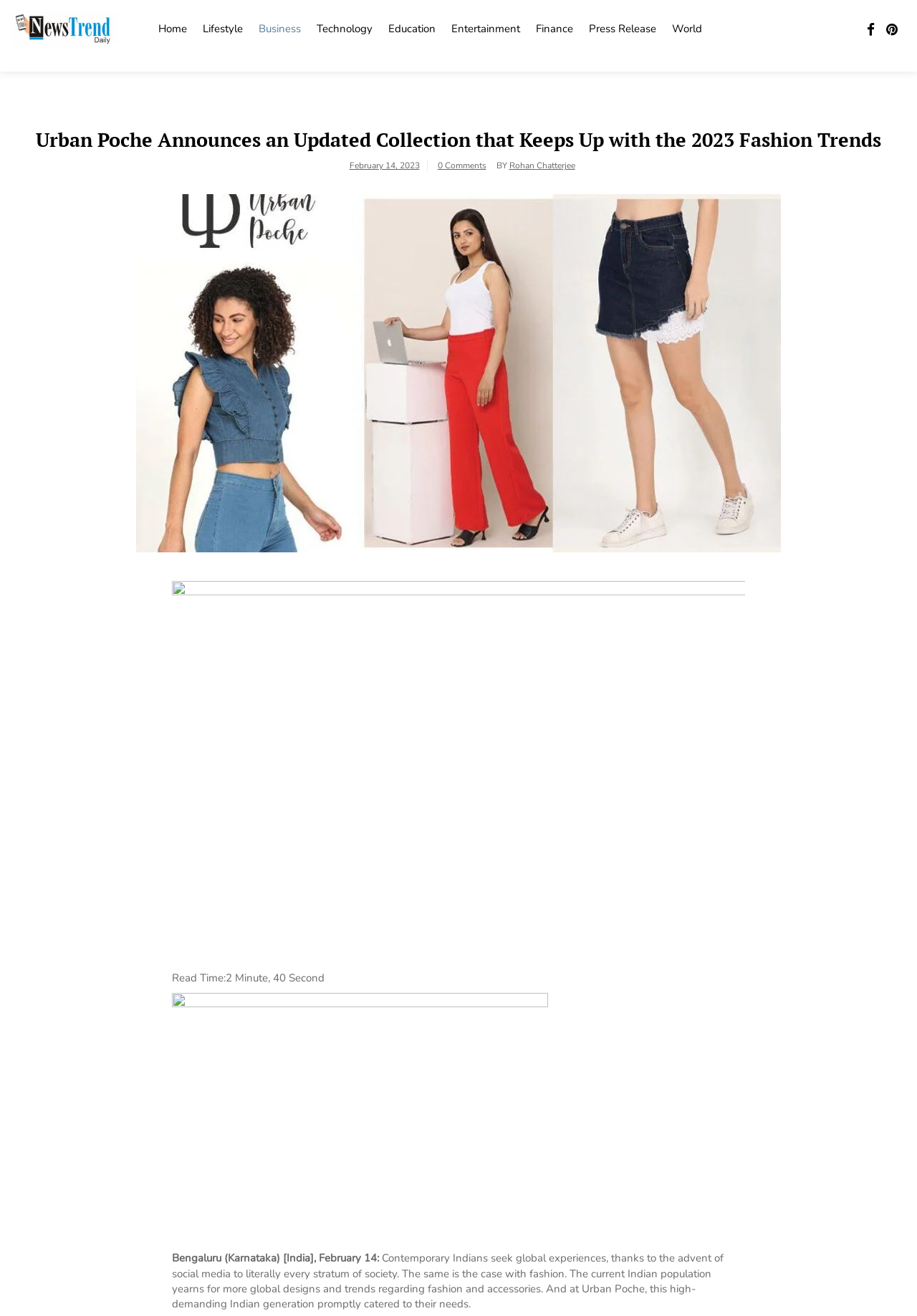Please find and provide the title of the webpage.

Urban Poche Announces an Updated Collection that Keeps Up with the 2023 Fashion Trends